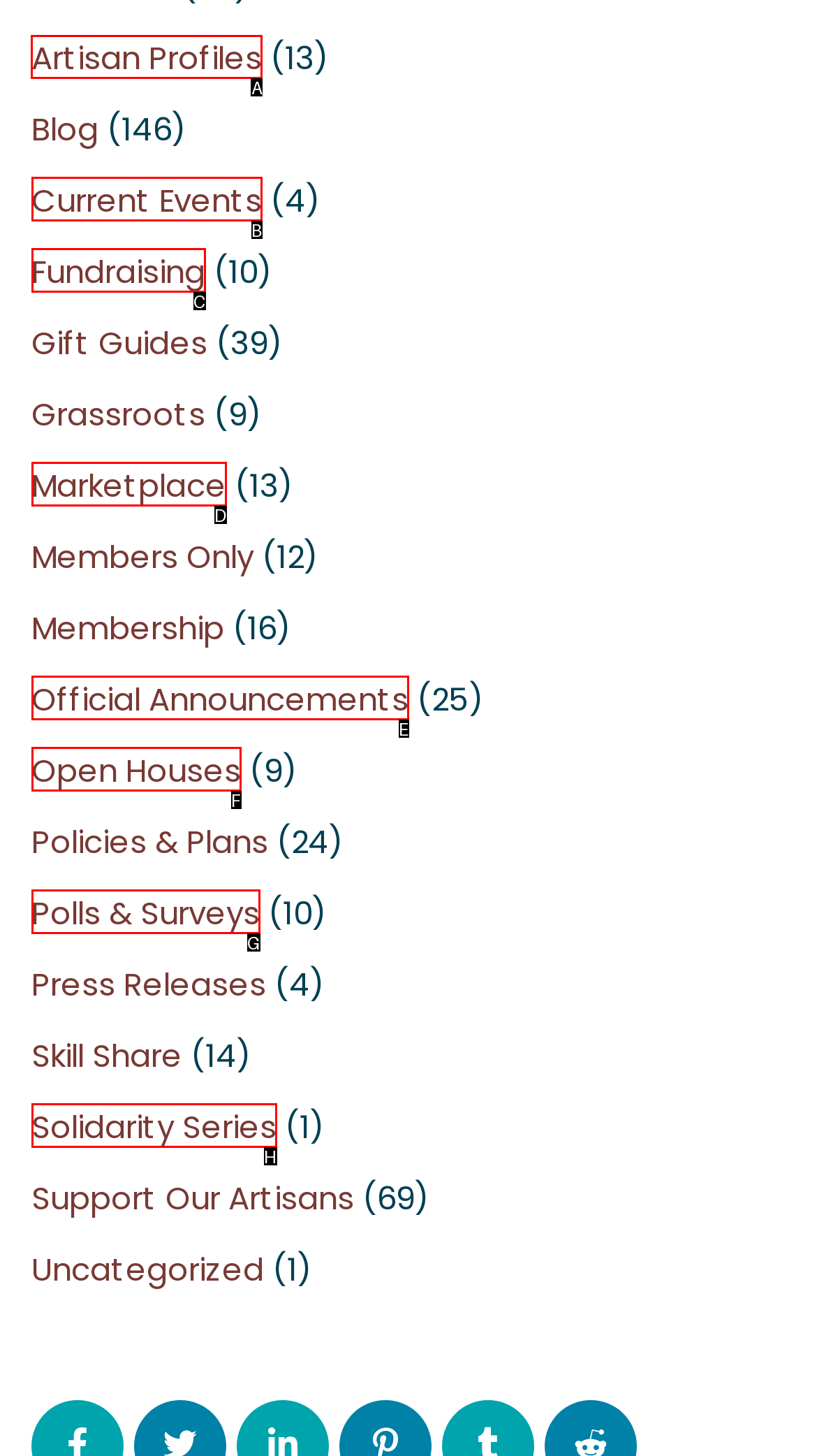Determine the HTML element to be clicked to complete the task: Switch to English language. Answer by giving the letter of the selected option.

None